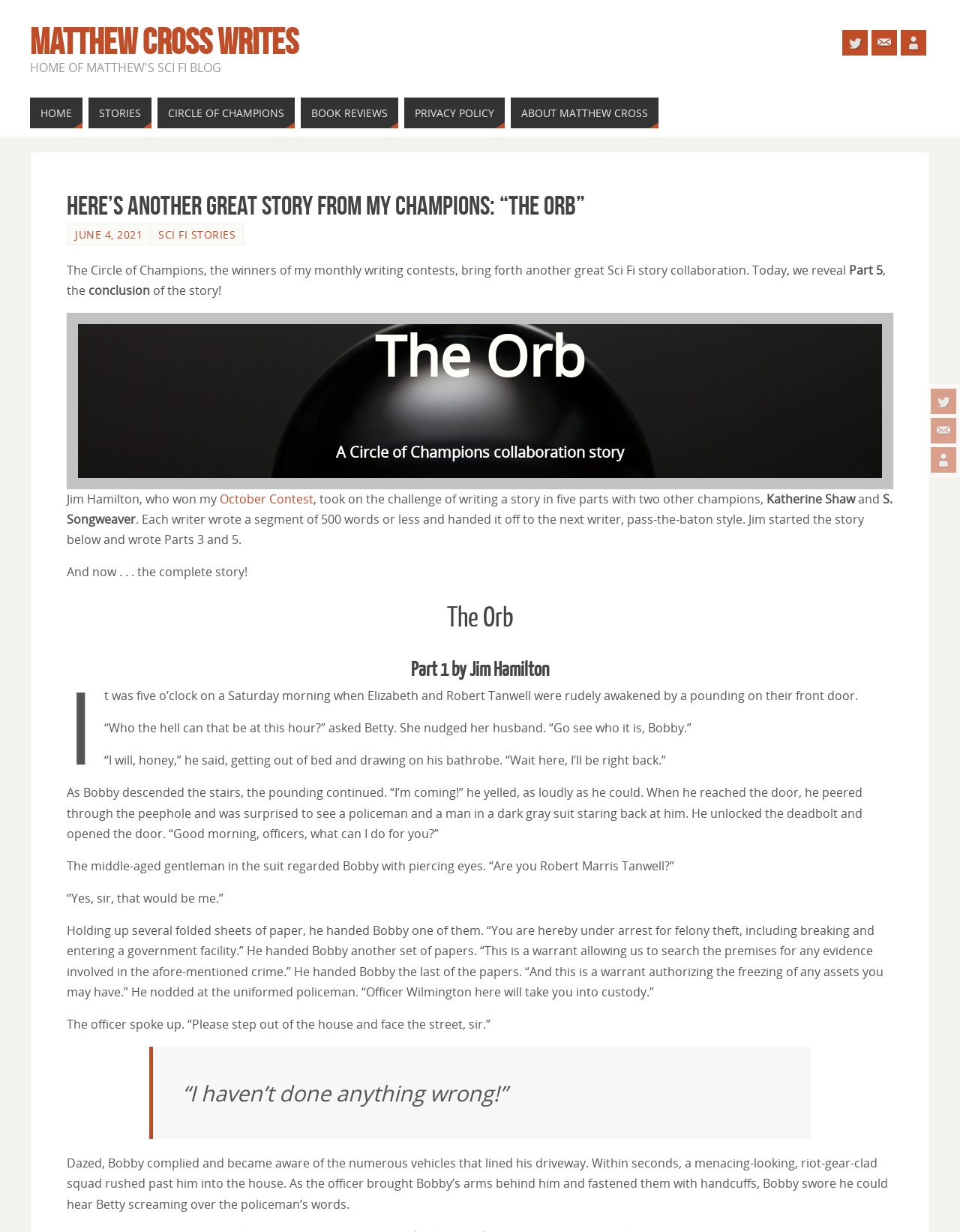Show the bounding box coordinates for the HTML element as described: "Home".

[0.031, 0.079, 0.086, 0.104]